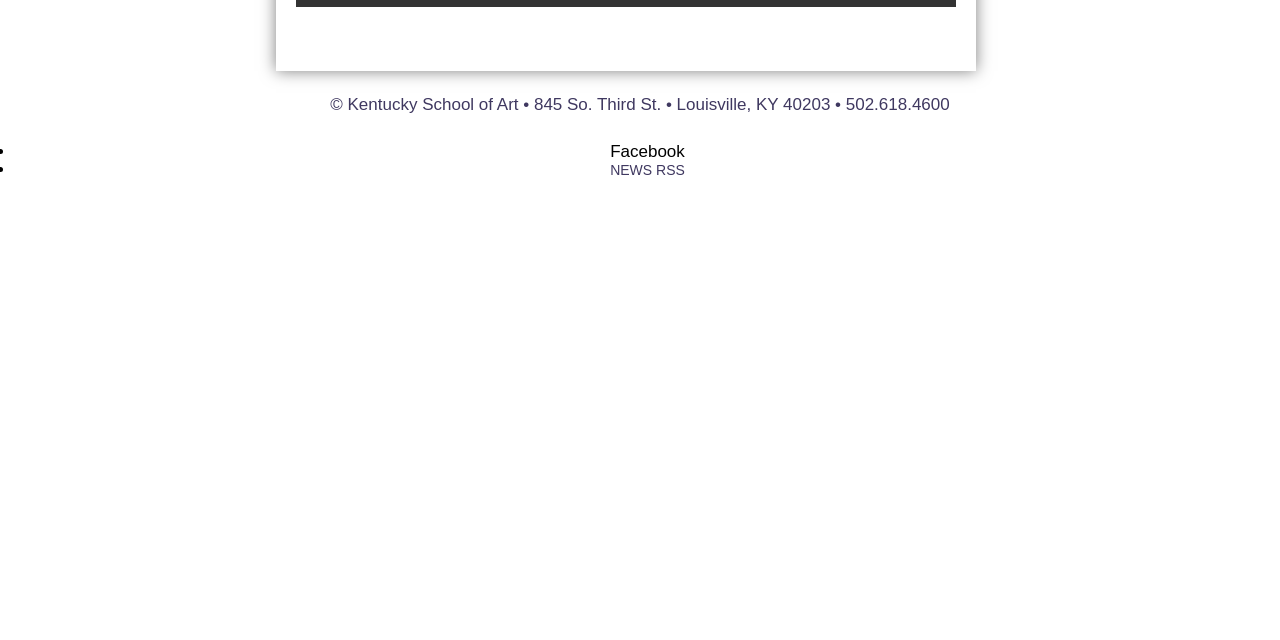Given the following UI element description: "Kentucky School of Art", find the bounding box coordinates in the webpage screenshot.

[0.271, 0.148, 0.405, 0.178]